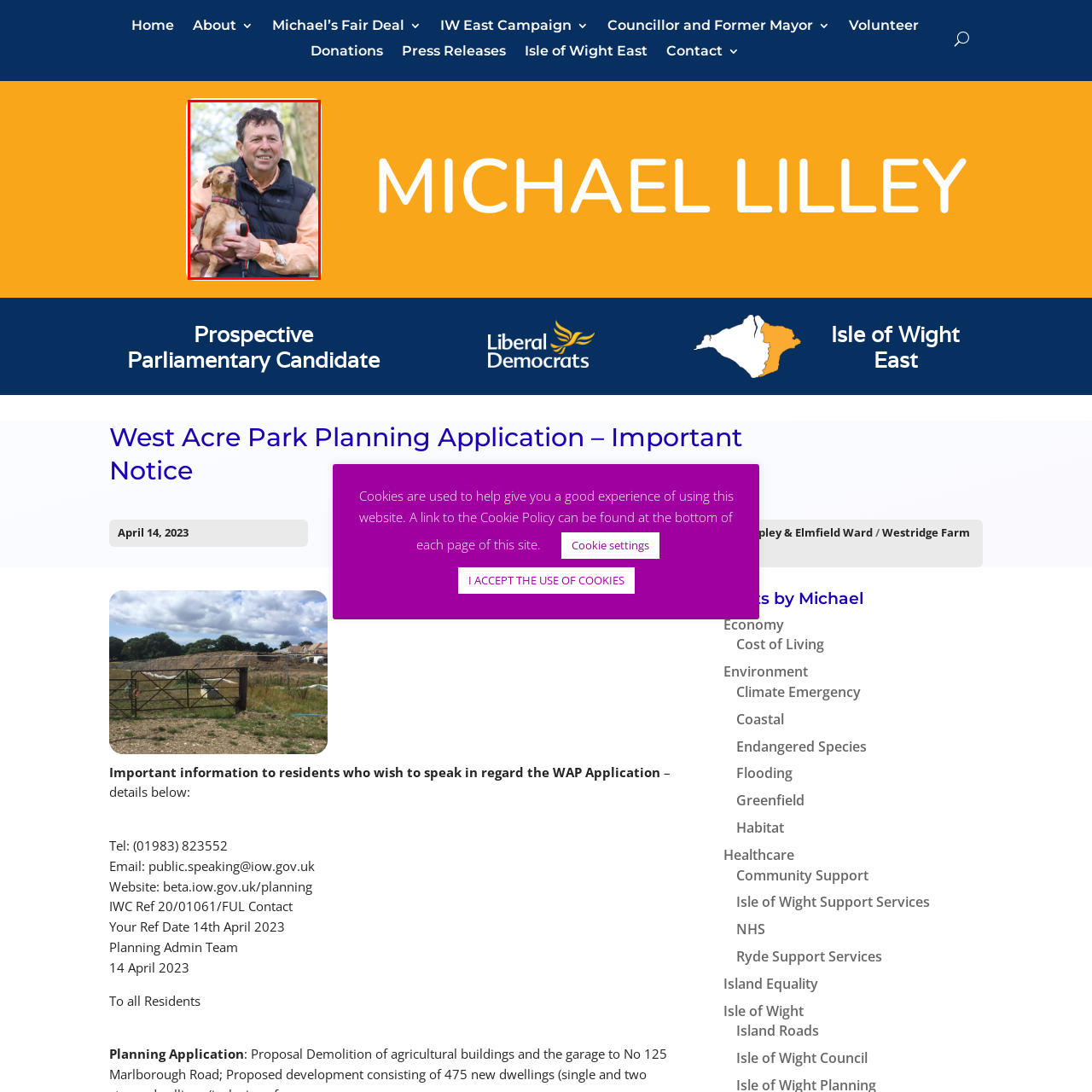Is the dog leashed?
View the image contained within the red box and provide a one-word or short-phrase answer to the question.

yes